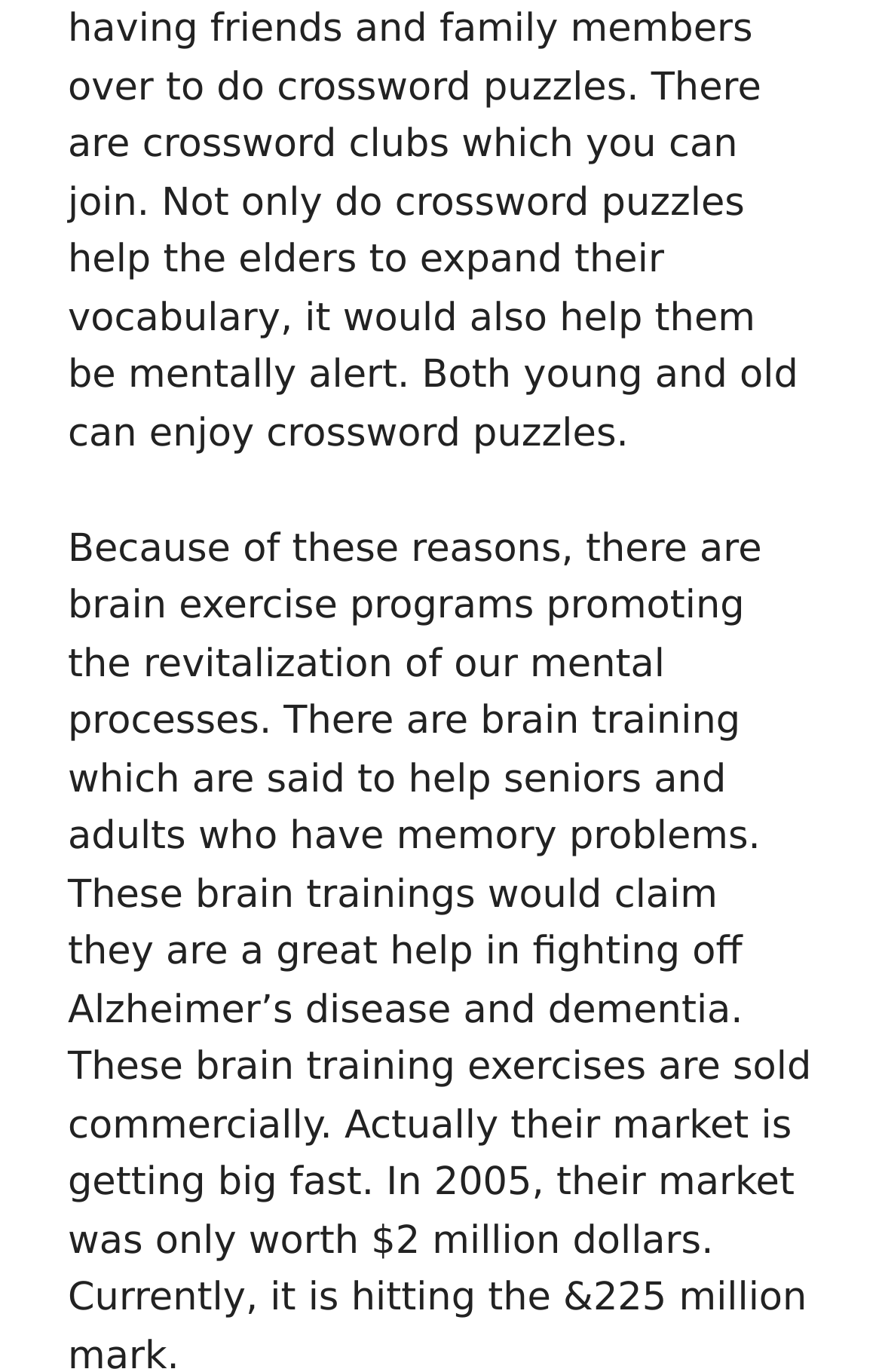Provide the bounding box coordinates of the HTML element this sentence describes: "Search". The bounding box coordinates consist of four float numbers between 0 and 1, i.e., [left, top, right, bottom].

[0.666, 0.796, 0.923, 0.875]